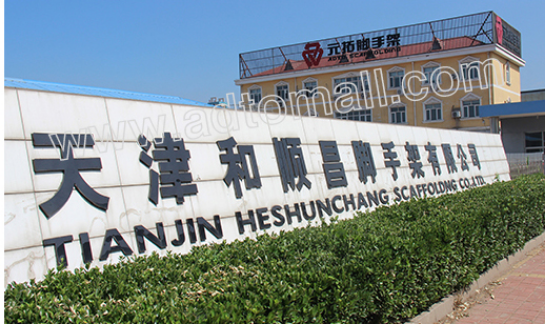Thoroughly describe the content and context of the image.

The image showcases the exterior of the Tianjin Heshunchang Scaffolding Co., featuring a prominent sign that includes both English and Chinese text. Situated against a clear blue sky, the sign reads "TIANJIN HESHUNCHANG SCAFFOLDING CO., LTD" in bold letters, symbolizing the company's identity as a key player in the scaffolding industry. The lush green foliage lines the base of the sign, enhancing the overall aesthetic of the scene. Above the main sign, a building with the company logo is visible, representing the modern and professional environment of the organization. This image reflects the company's commitment to quality and innovation in the manufacturing of scaffolding materials, as indicated in their extensive product offerings mentioned in associated text.